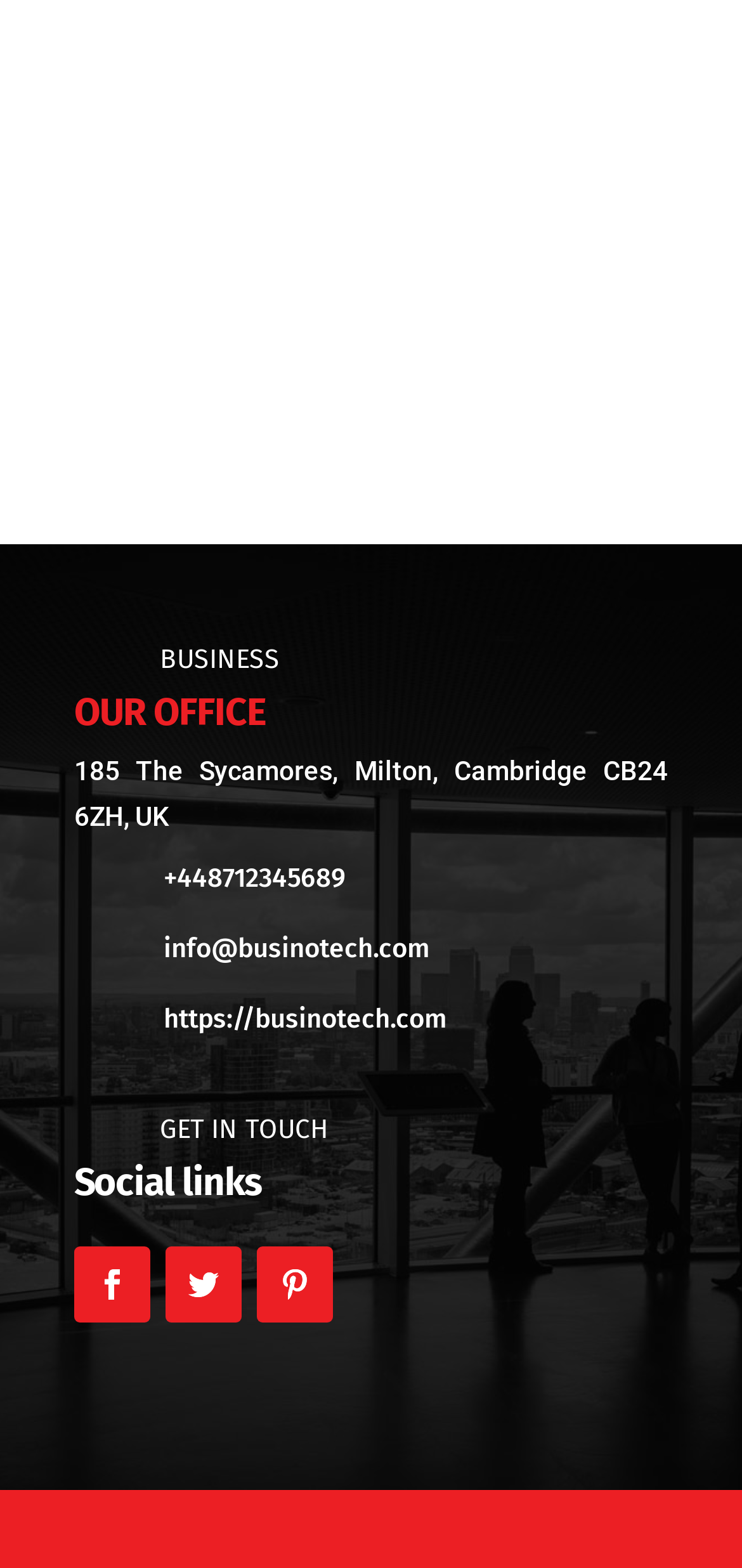What is the email address of the office?
Refer to the image and offer an in-depth and detailed answer to the question.

I found the email address by looking at the heading element that contains the email address information, which is located in the second layout table.